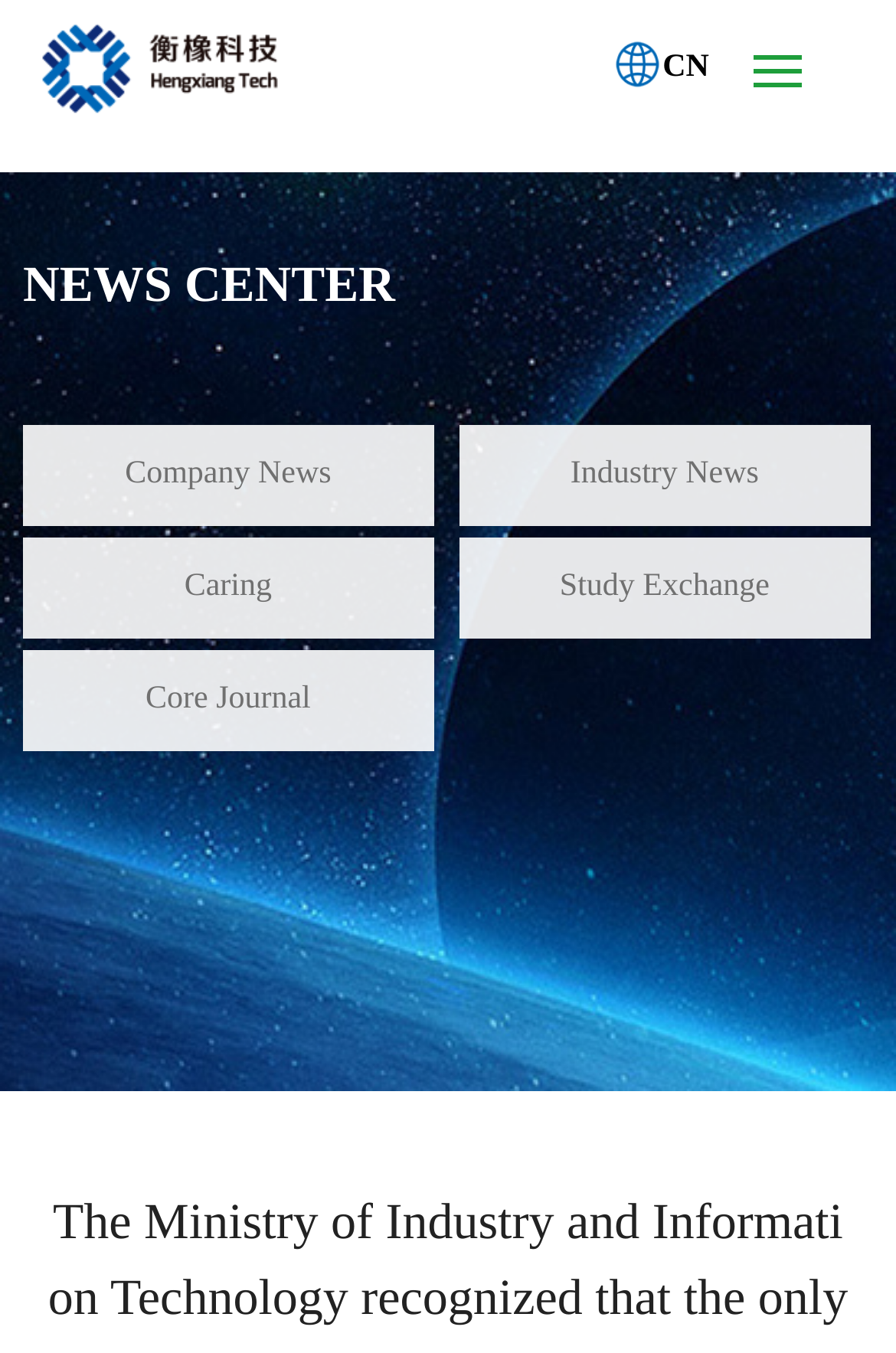Determine the bounding box coordinates of the clickable region to carry out the instruction: "view company news".

[0.139, 0.338, 0.37, 0.363]